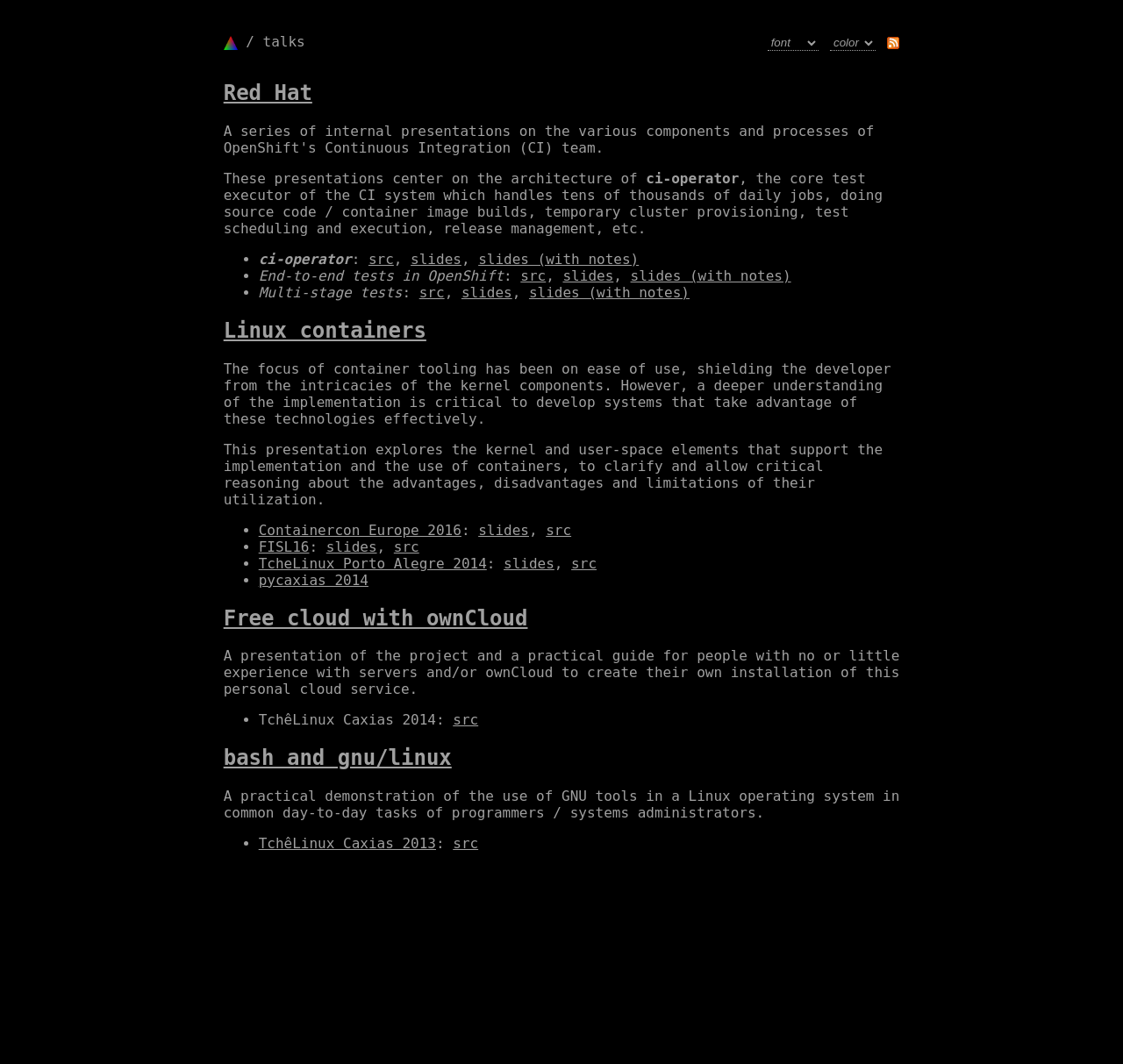Pinpoint the bounding box coordinates of the clickable element needed to complete the instruction: "select font style". The coordinates should be provided as four float numbers between 0 and 1: [left, top, right, bottom].

[0.683, 0.033, 0.729, 0.048]